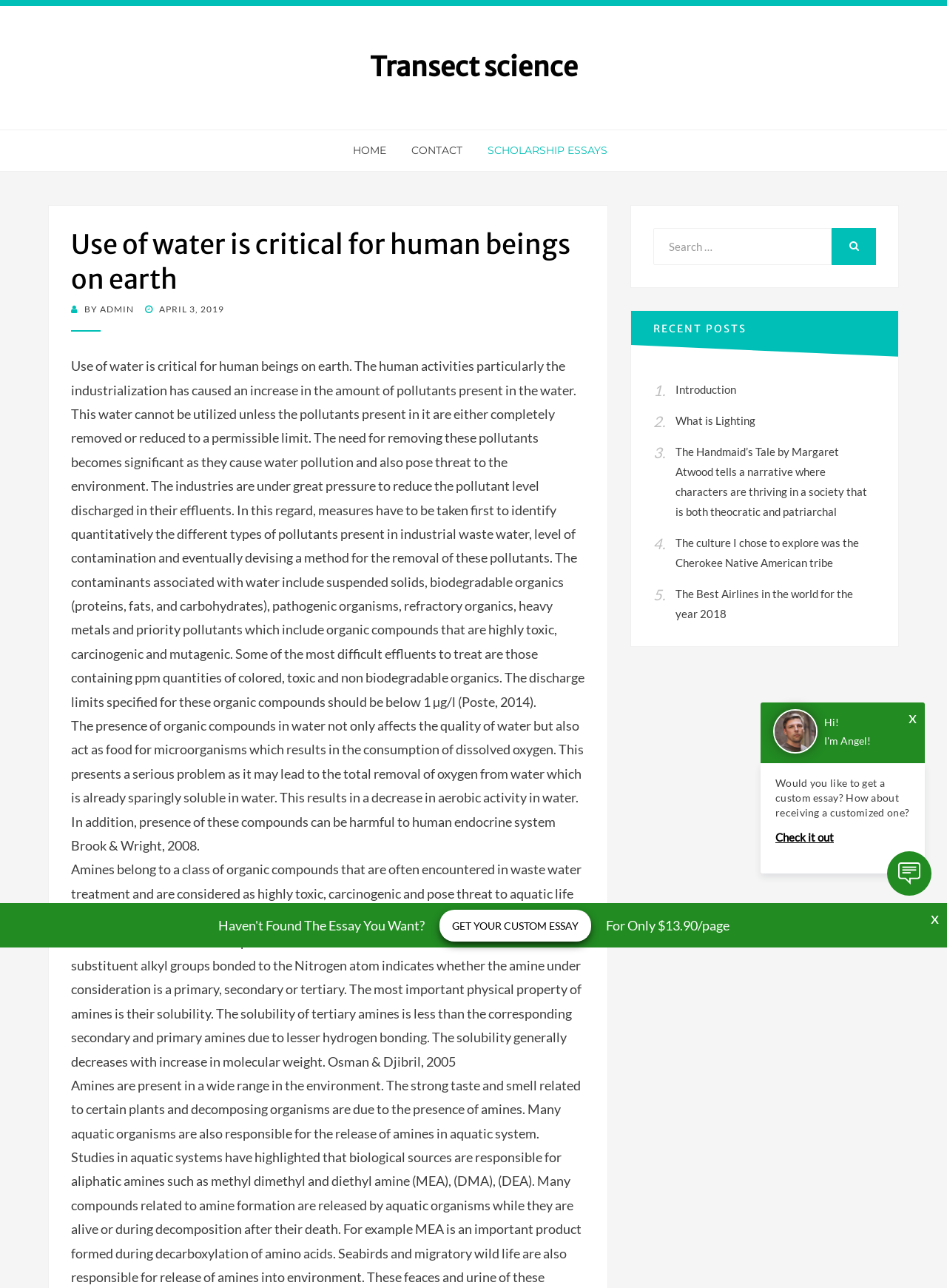Pinpoint the bounding box coordinates of the clickable area necessary to execute the following instruction: "View HIGH END Munich 2024 show report". The coordinates should be given as four float numbers between 0 and 1, namely [left, top, right, bottom].

None